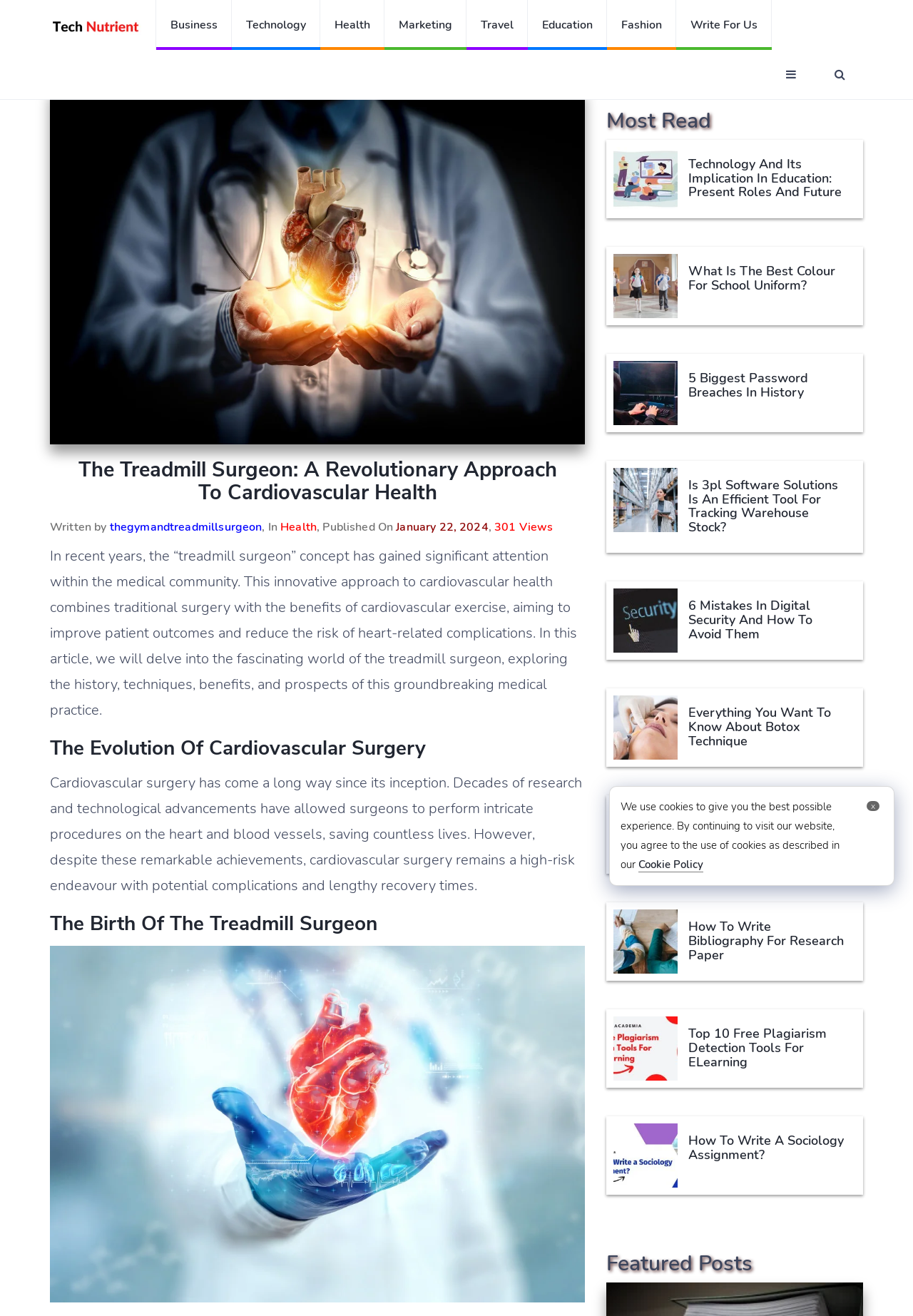Respond with a single word or phrase to the following question:
What is the topic of the most read article?

Technology and Its Implication in Education